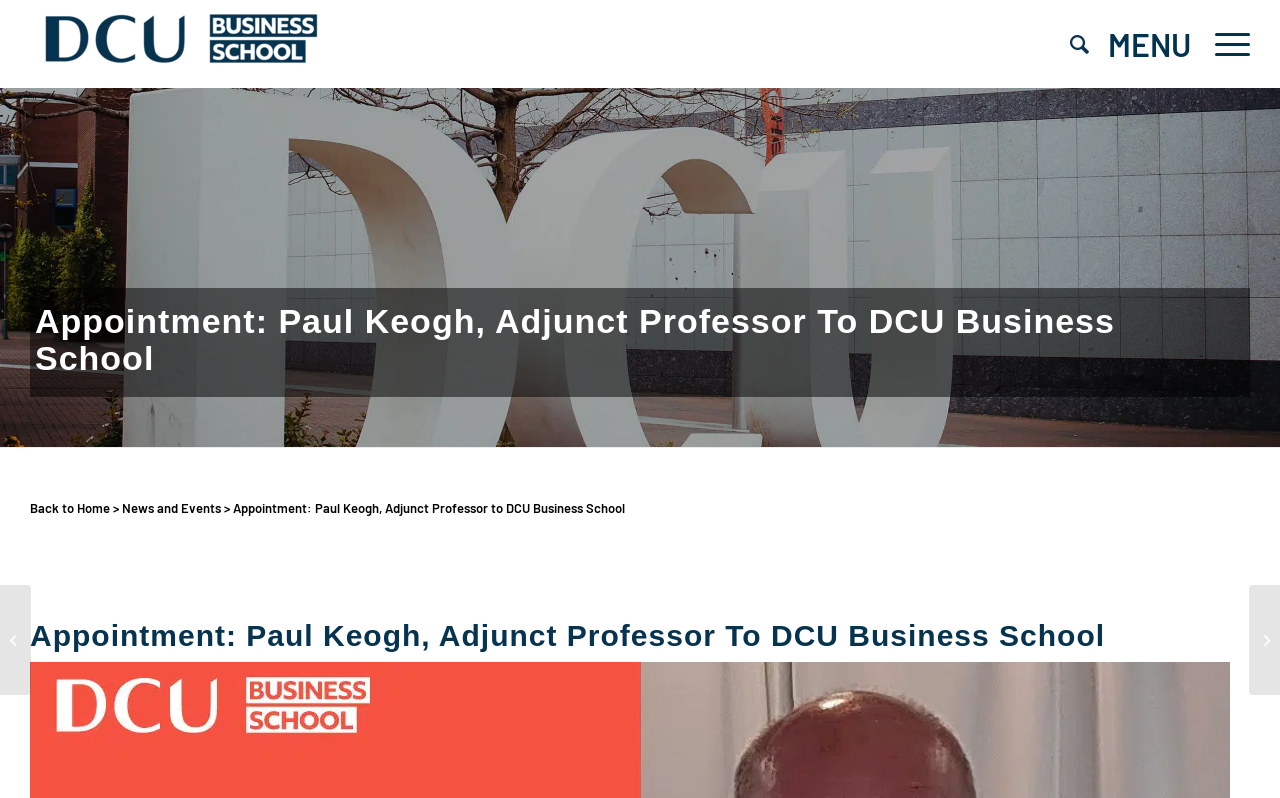What is the link text below the main content?
Please ensure your answer to the question is detailed and covers all necessary aspects.

I looked at the link elements below the main content and found the link with the text 'Back to Home'.